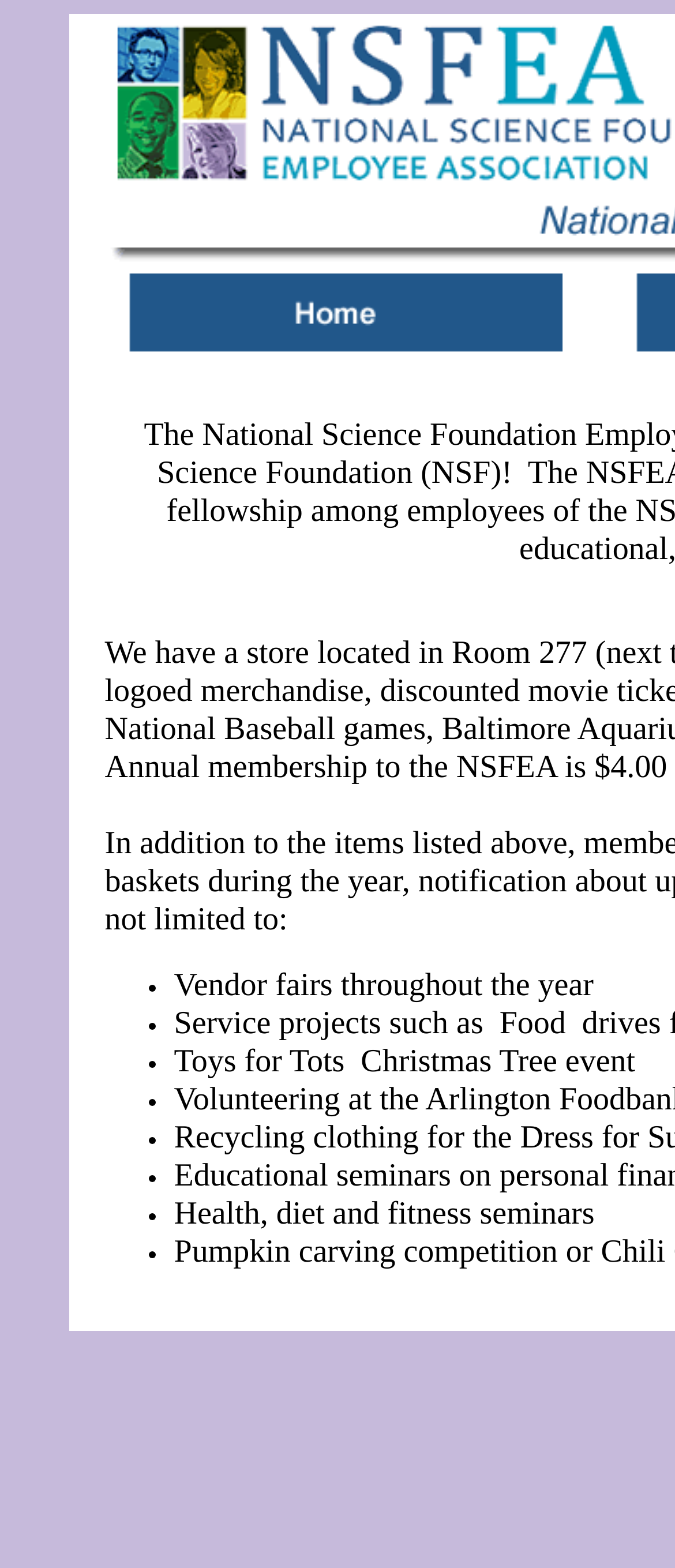What is the purpose of the webpage?
Give a detailed and exhaustive answer to the question.

Based on the meta description and the content of the webpage, it appears that the webpage is related to an employee association, possibly providing information and resources for employees of the National Science Foundation.